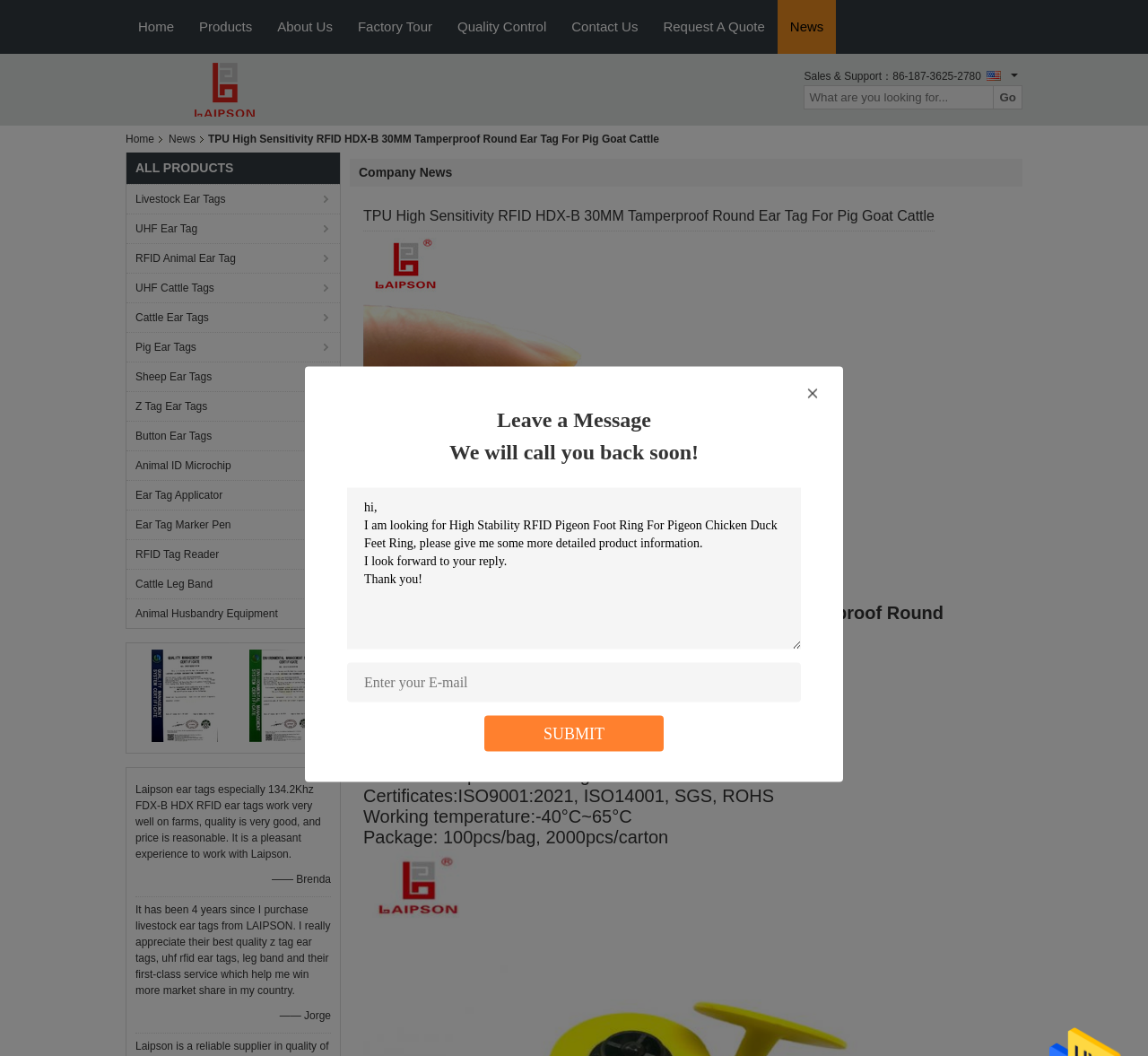Please respond in a single word or phrase: 
How many products are listed on the left side?

15